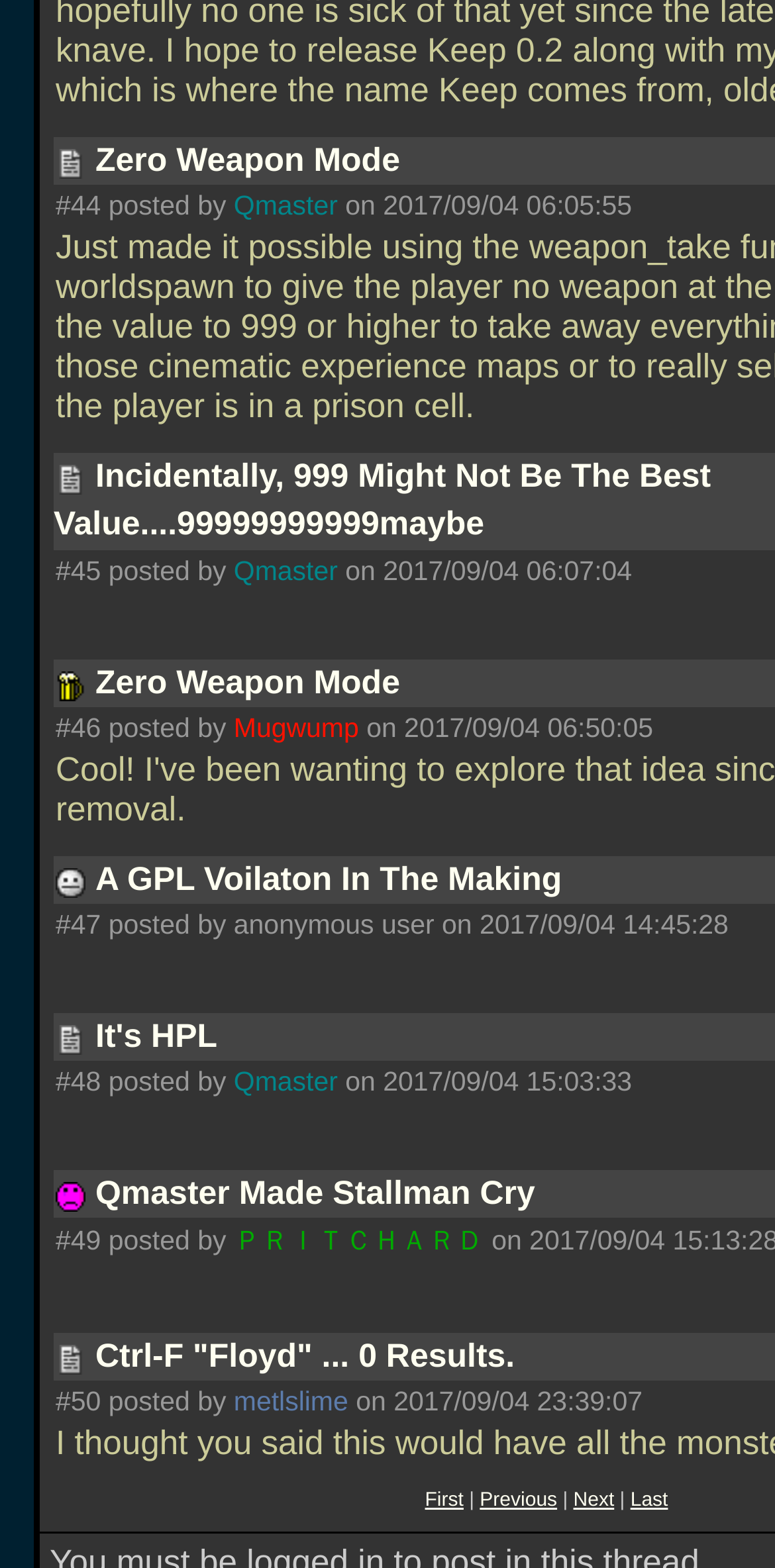Please specify the bounding box coordinates in the format (top-left x, top-left y, bottom-right x, bottom-right y), with values ranging from 0 to 1. Identify the bounding box for the UI component described as follows: Qmaster

[0.302, 0.06, 0.436, 0.079]